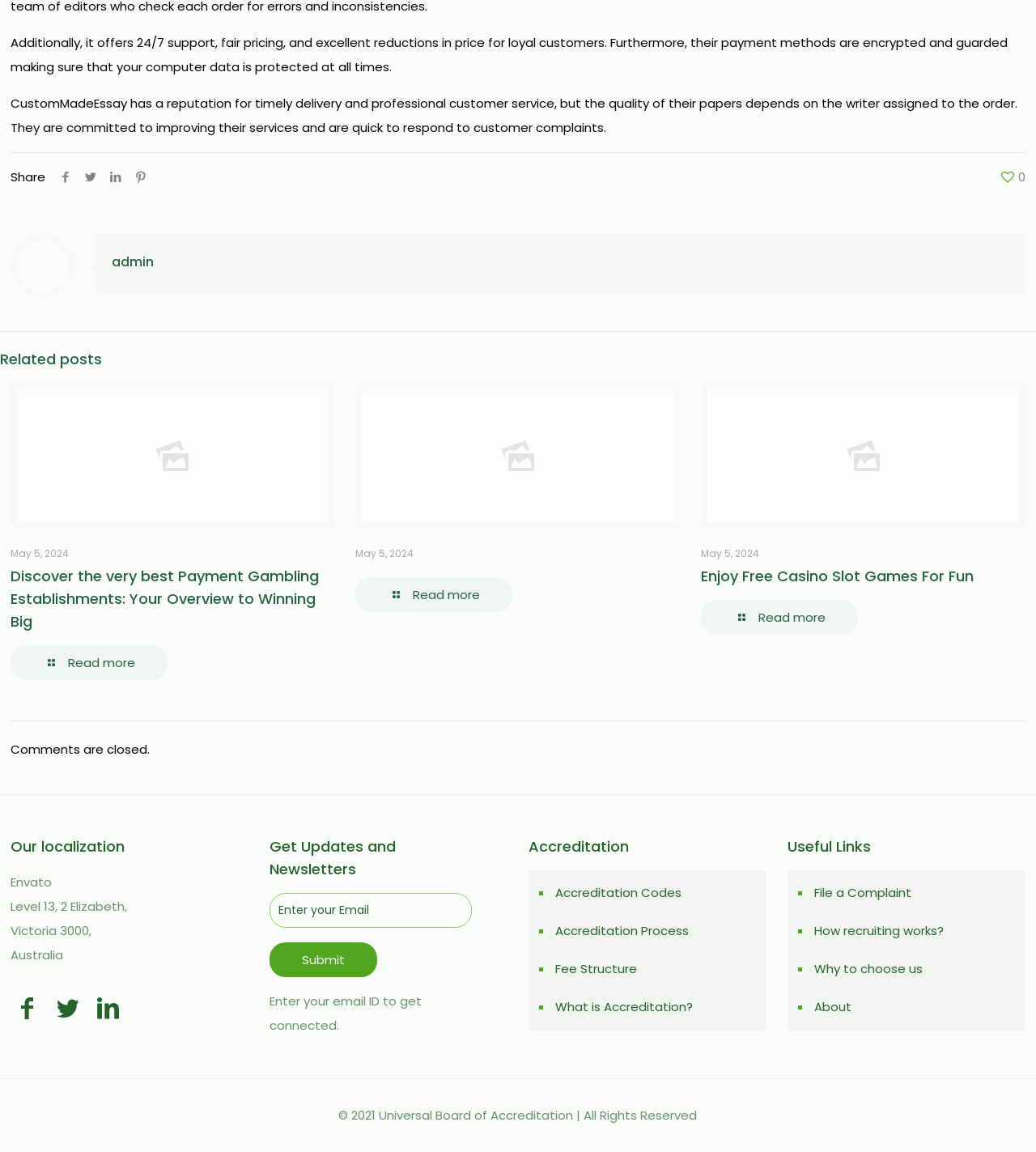How many related posts are there?
Look at the image and answer with only one word or phrase.

3